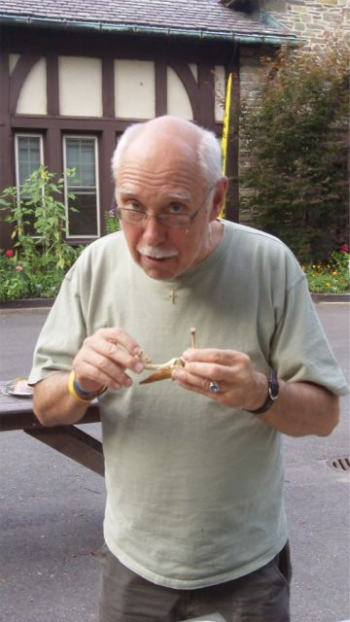Offer an in-depth caption of the image, mentioning all notable aspects.

In this image, an older man stands outdoors, appearing playful and engaged as he holds a small object, possibly a piece of food, in his hands. He has a warm smile, glasses perched on his nose, and is dressed in a light gray shirt. The setting features a rustic backdrop with charming stonework and a touch of greenery, indicating a welcoming and vibrant atmosphere. This man, affectionately referred to as Brother Don, is known for his hospitality, often making visitors feel right at home, particularly at The Marist retreat. The image captures a candid moment that reflects his approachable nature and love for sharing experiences with others, emphasizing the community spirit he fosters.